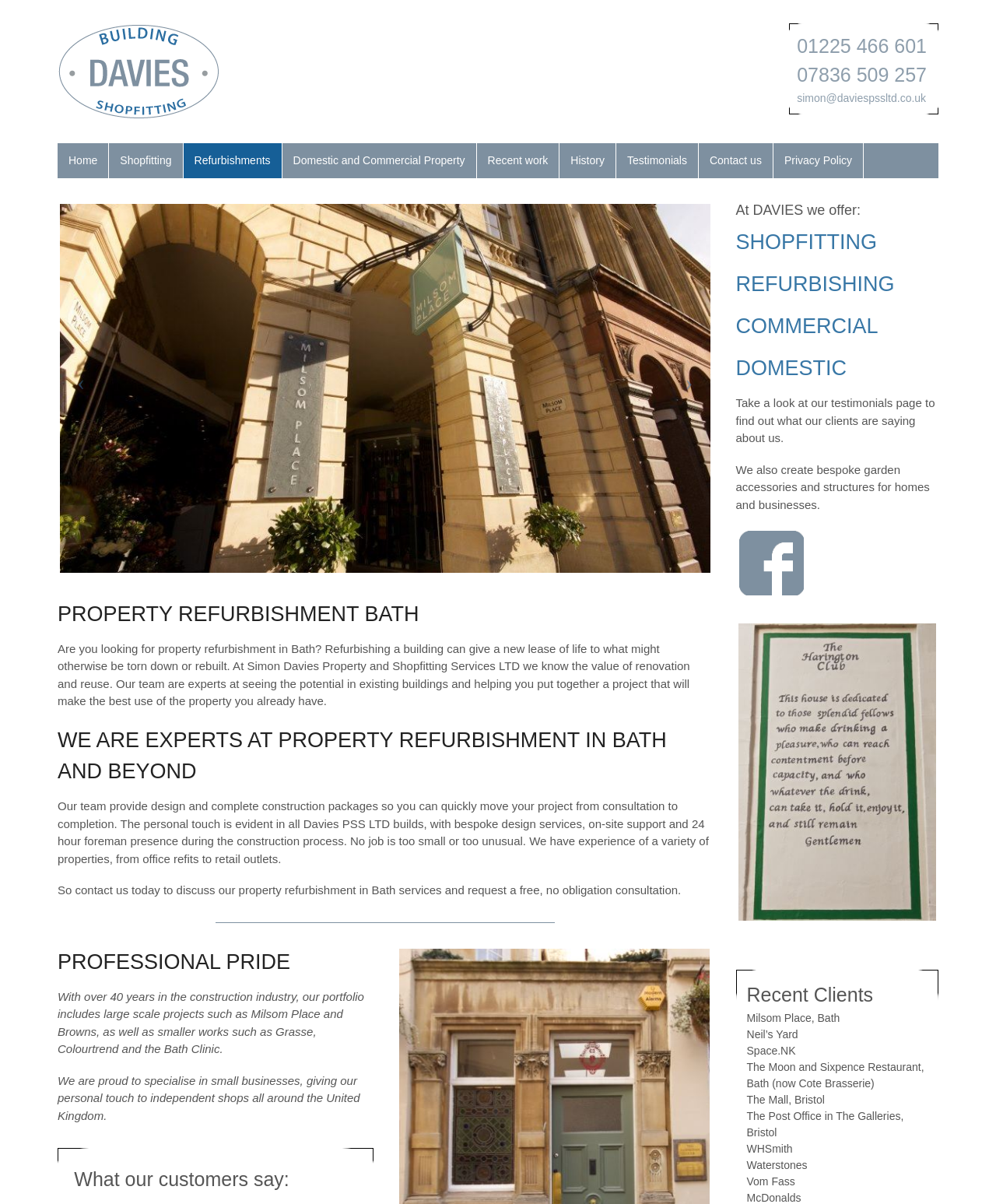Find the UI element described as: "Contact us" and predict its bounding box coordinates. Ensure the coordinates are four float numbers between 0 and 1, [left, top, right, bottom].

[0.702, 0.119, 0.776, 0.148]